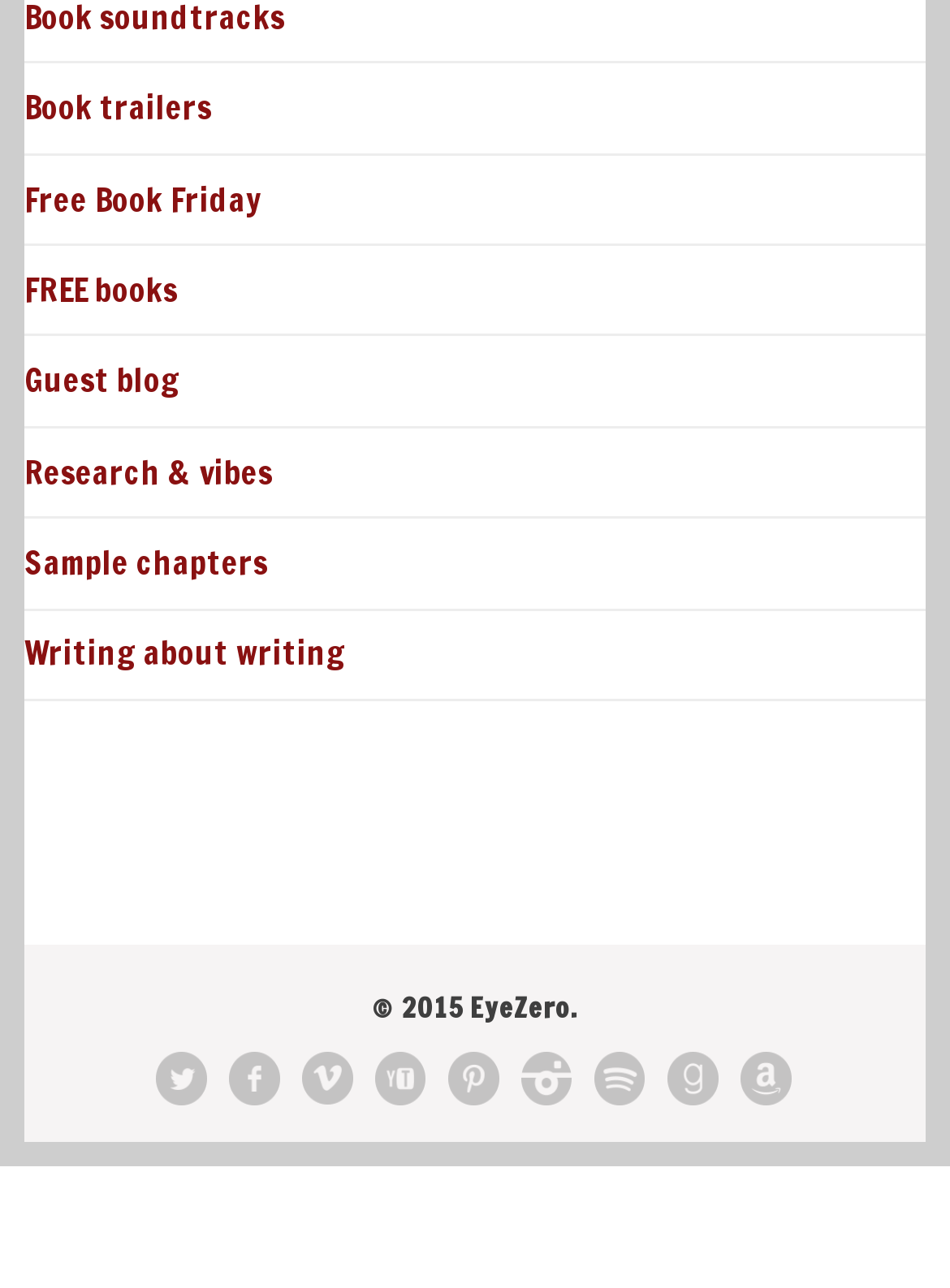Using the description "facebook", locate and provide the bounding box of the UI element.

[0.241, 0.816, 0.297, 0.857]